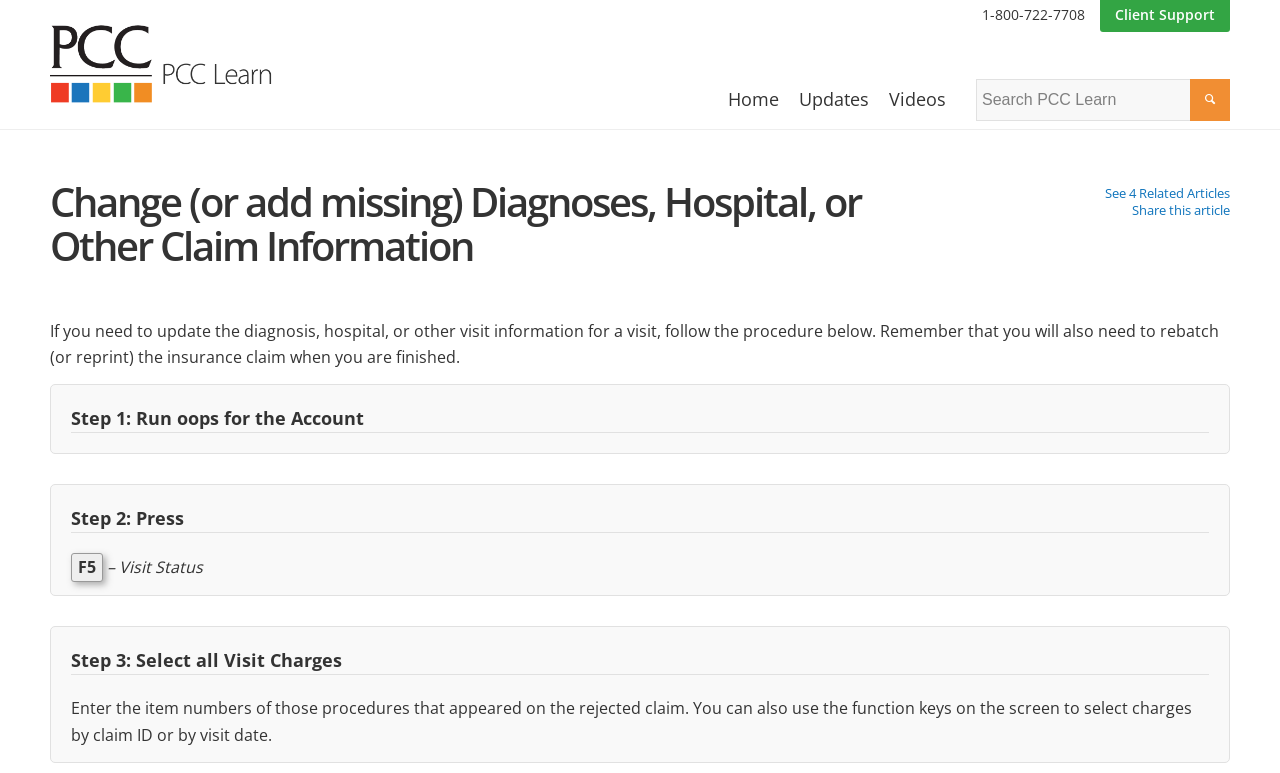Give a one-word or short phrase answer to the question: 
What is the phone number for client support?

1-800-722-7708